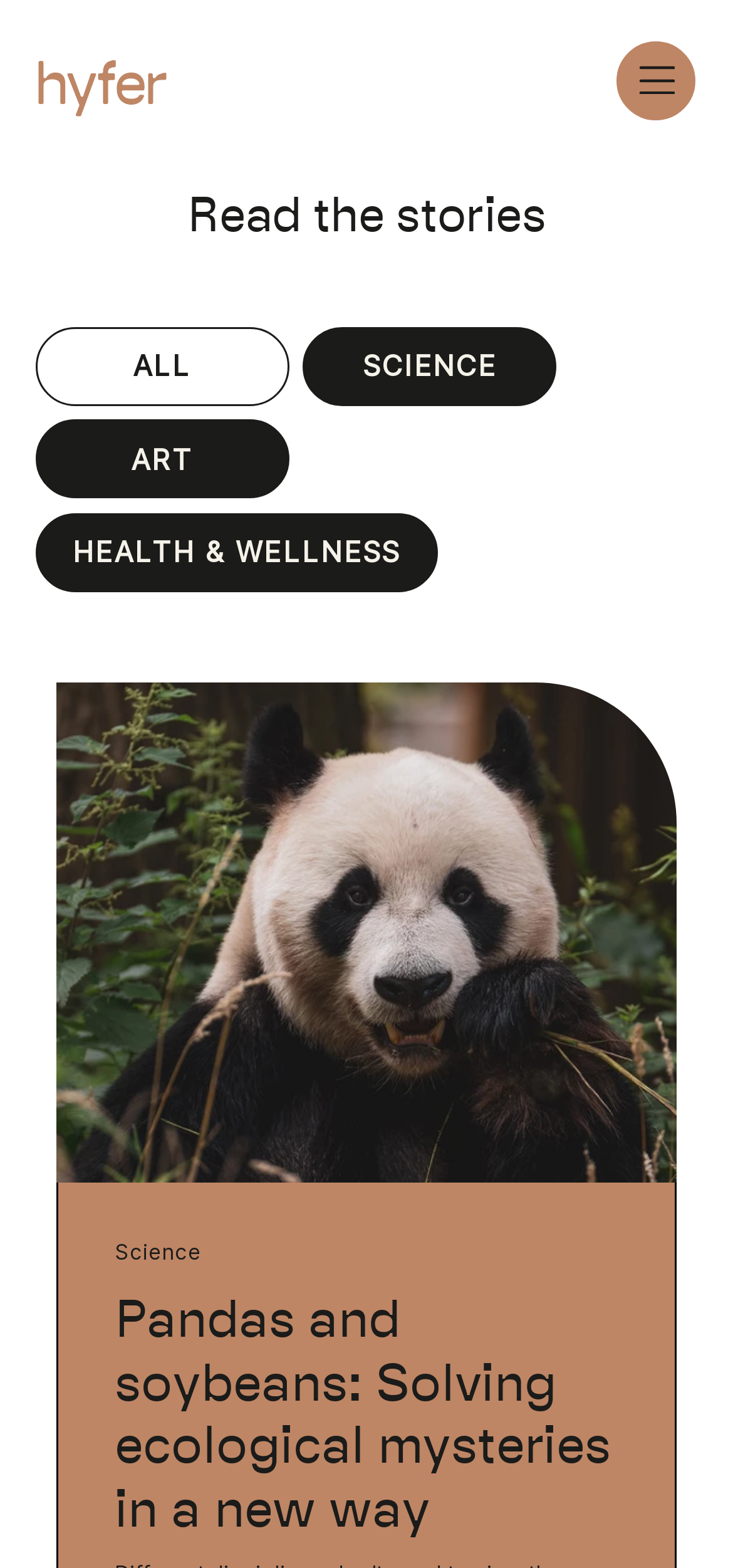Provide an in-depth caption for the contents of the webpage.

The webpage is titled "Read the stories" and features a prominent heading with the same text, located near the top of the page. Below the heading, there are four links arranged horizontally, labeled "ALL", "SCIENCE", "ART", and "HEALTH & WELLNESS". 

To the top-left of the heading, there is a small link accompanied by an image. On the opposite side, towards the top-right, there is a button with an image inside it. 

The main content of the page appears to be an article or story, with a heading that reads "Pandas and soybeans: Solving ecological mysteries in a new way". This heading is positioned below the links and takes up a significant portion of the page. Above the article heading, there is an image with missing alt text.